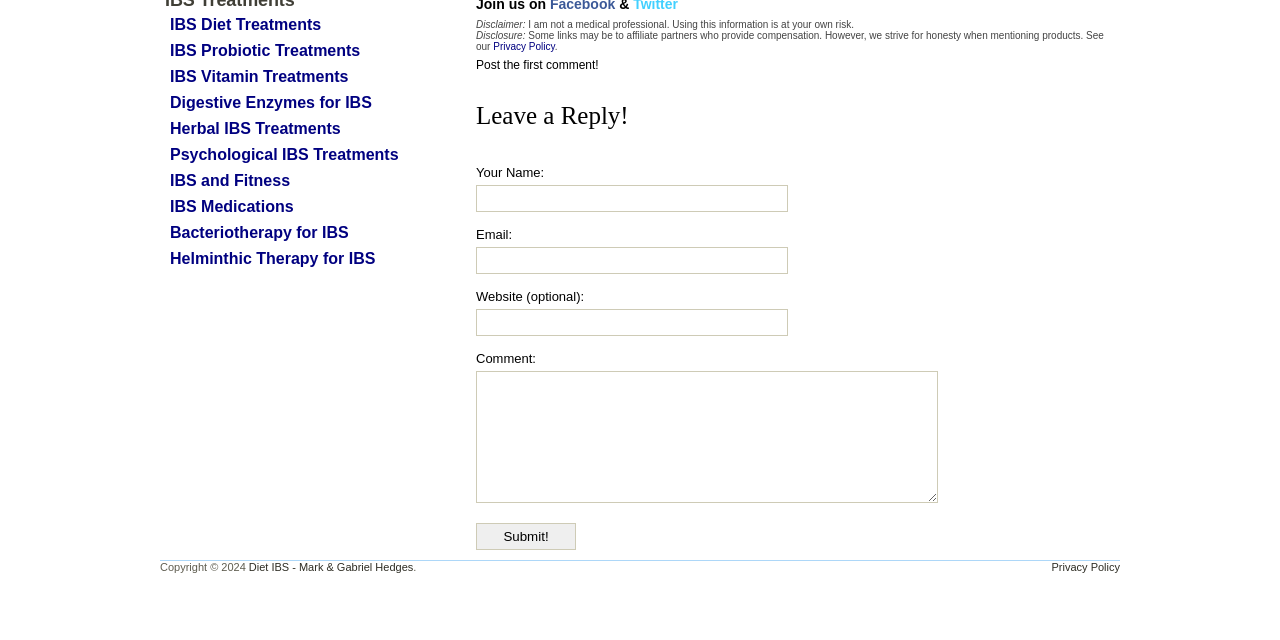Please provide the bounding box coordinate of the region that matches the element description: parent_node: Your Name: name="submit" value="Submit!". Coordinates should be in the format (top-left x, top-left y, bottom-right x, bottom-right y) and all values should be between 0 and 1.

[0.372, 0.818, 0.45, 0.86]